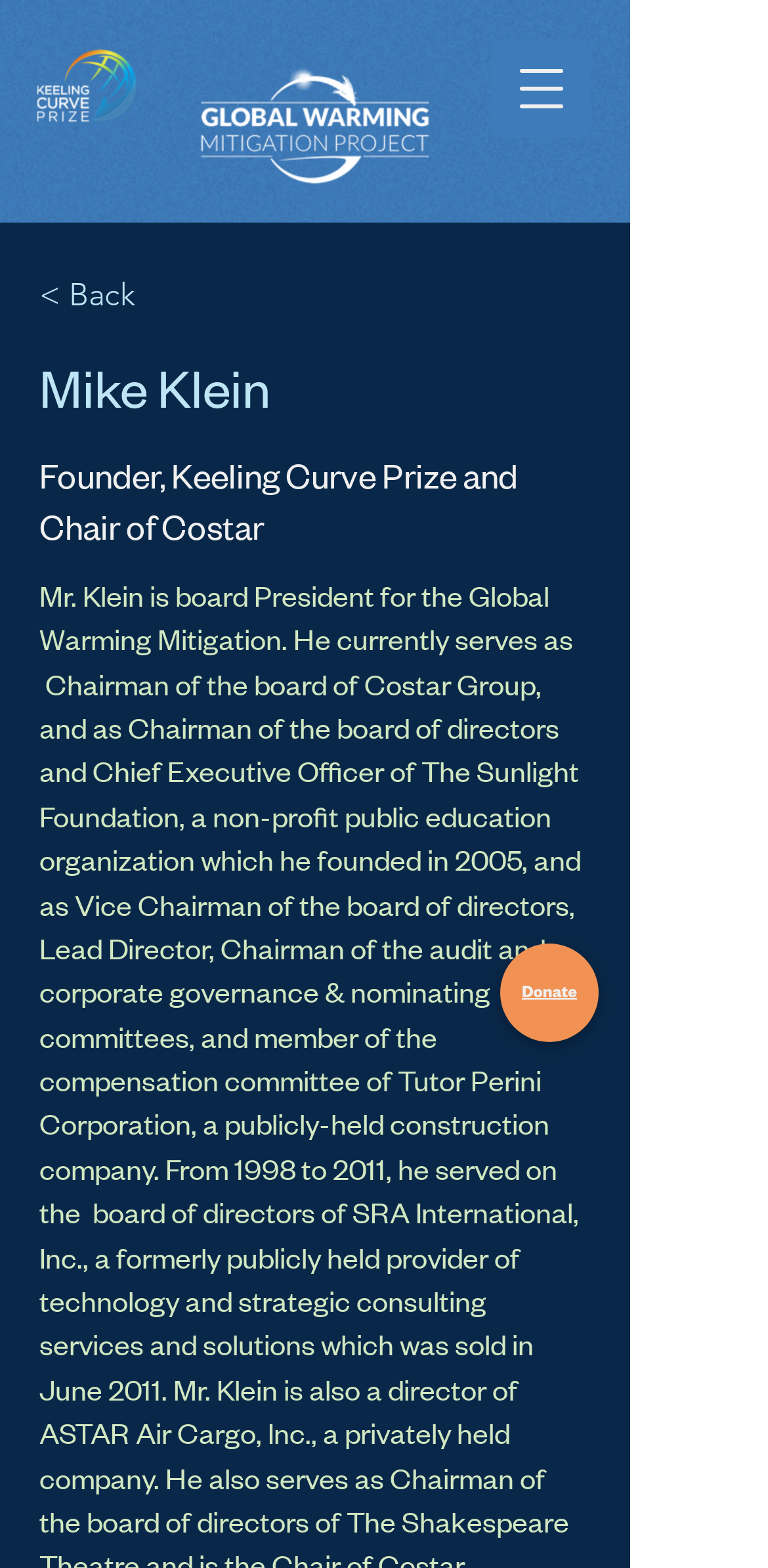What is the title of the organization founded by Mike Klein?
Please provide a detailed and thorough answer to the question.

I found a heading element with the text 'Founder, Keeling Curve Prize and Chair of Costar', which implies that Mike Klein is the founder of the Keeling Curve Prize.